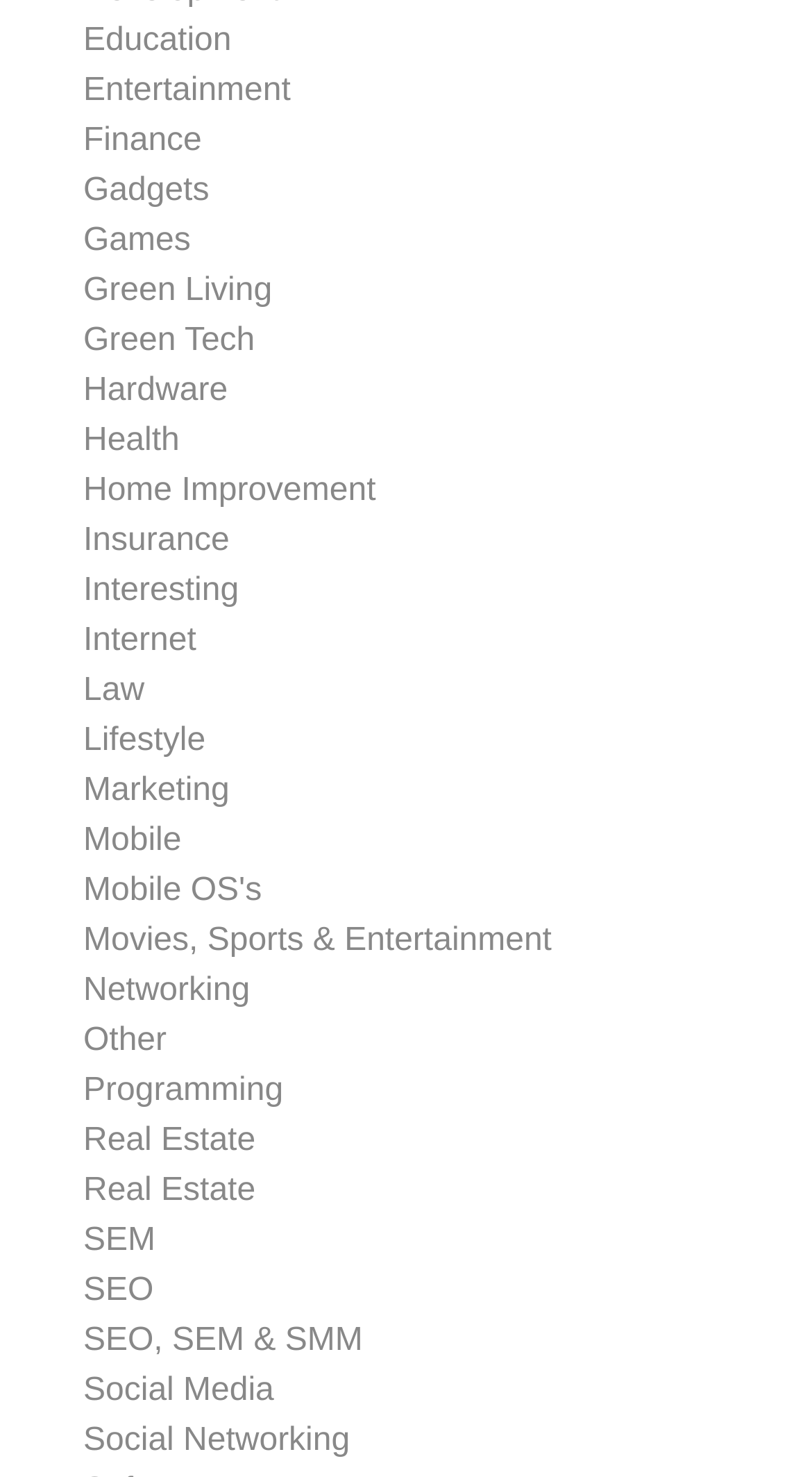Please identify the bounding box coordinates of the element that needs to be clicked to execute the following command: "Click on Education". Provide the bounding box using four float numbers between 0 and 1, formatted as [left, top, right, bottom].

[0.103, 0.015, 0.285, 0.039]